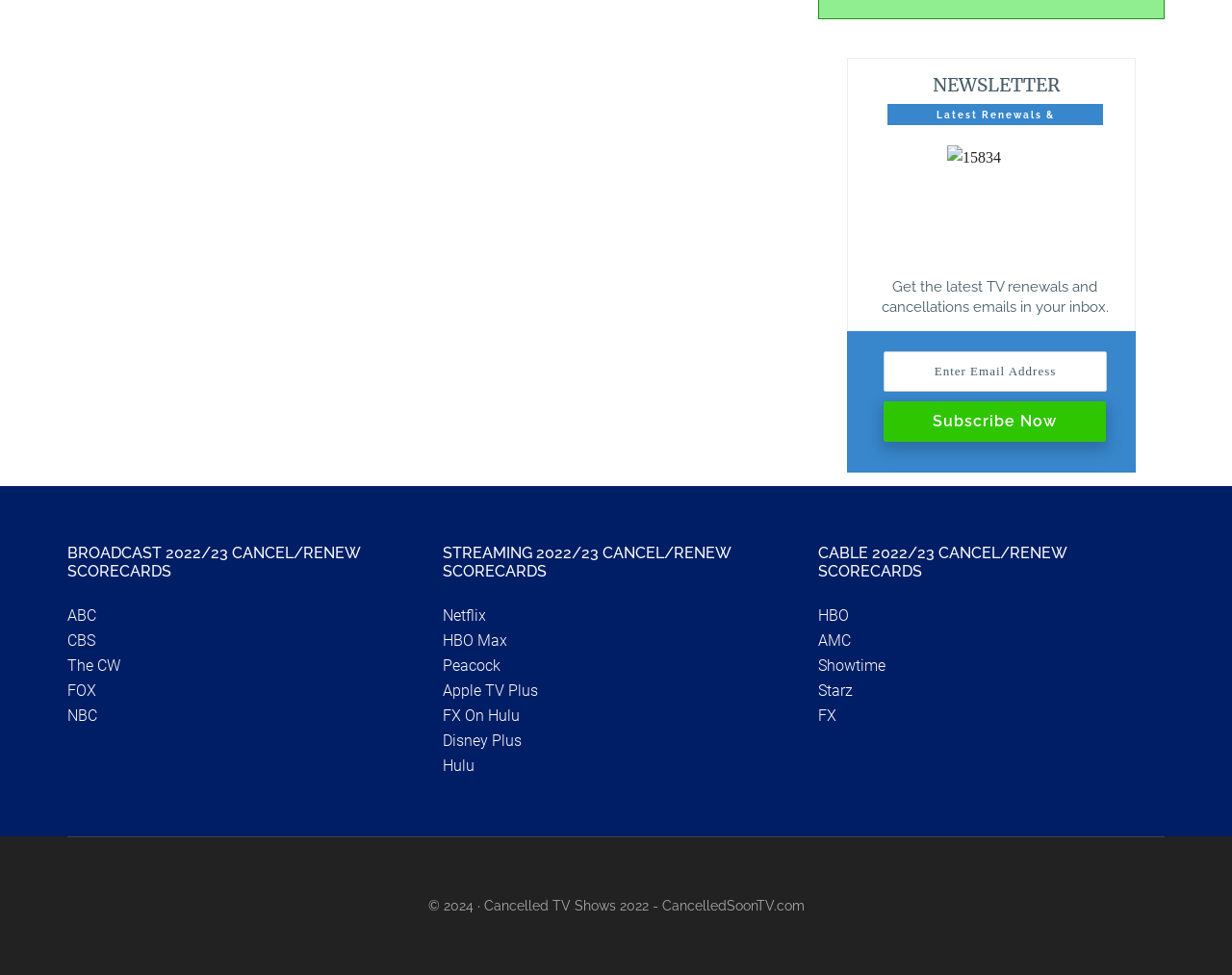Determine the bounding box coordinates of the clickable element necessary to fulfill the instruction: "View HBO renewals and cancellations". Provide the coordinates as four float numbers within the 0 to 1 range, i.e., [left, top, right, bottom].

[0.664, 0.622, 0.689, 0.641]